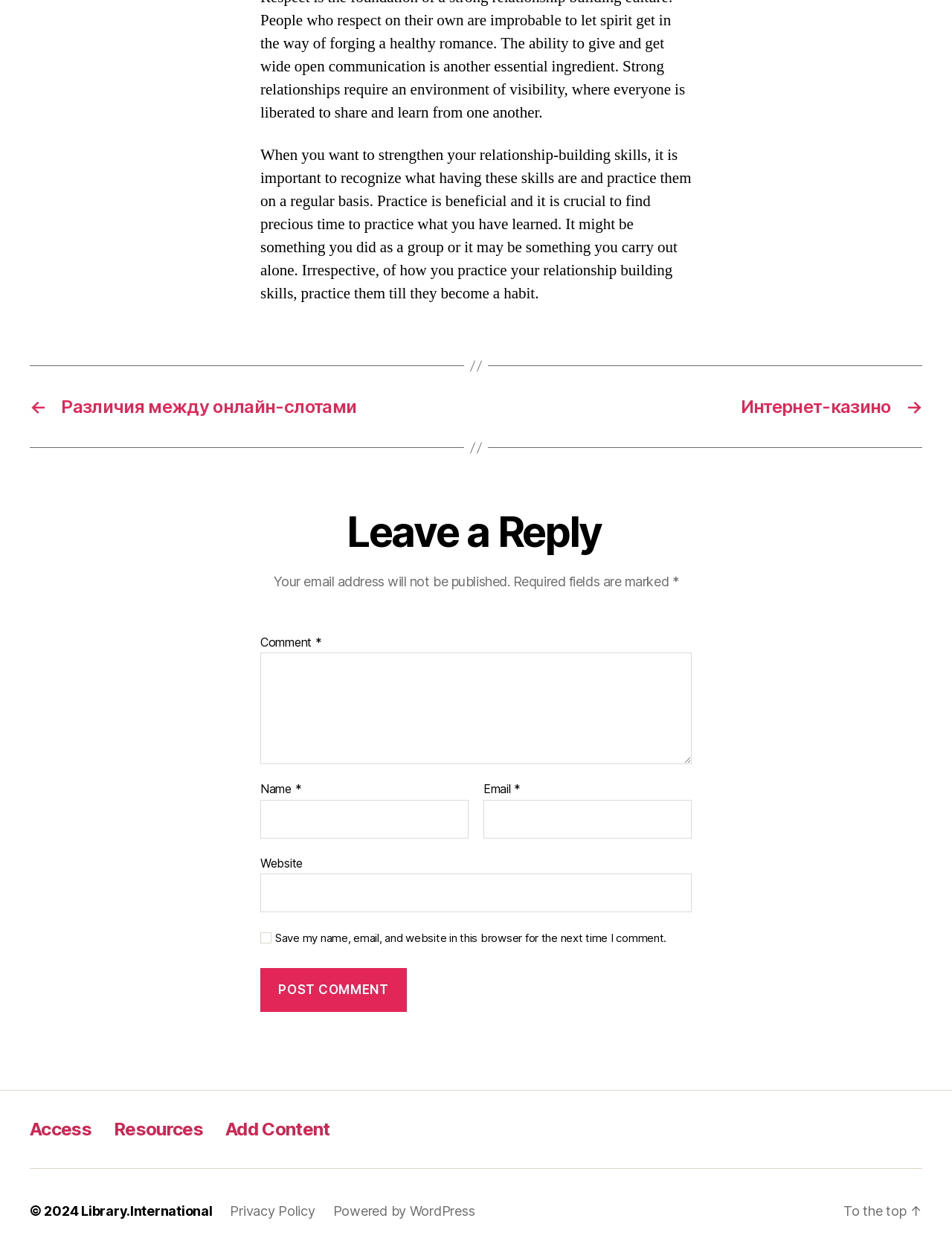What is required to be filled in the comment section?
Provide a thorough and detailed answer to the question.

The required fields in the comment section are Name, Email, and Comment, as indicated by the asterisk symbol (*) next to each field and the static text elements 'Name *', 'Email *', and 'Comment *'.